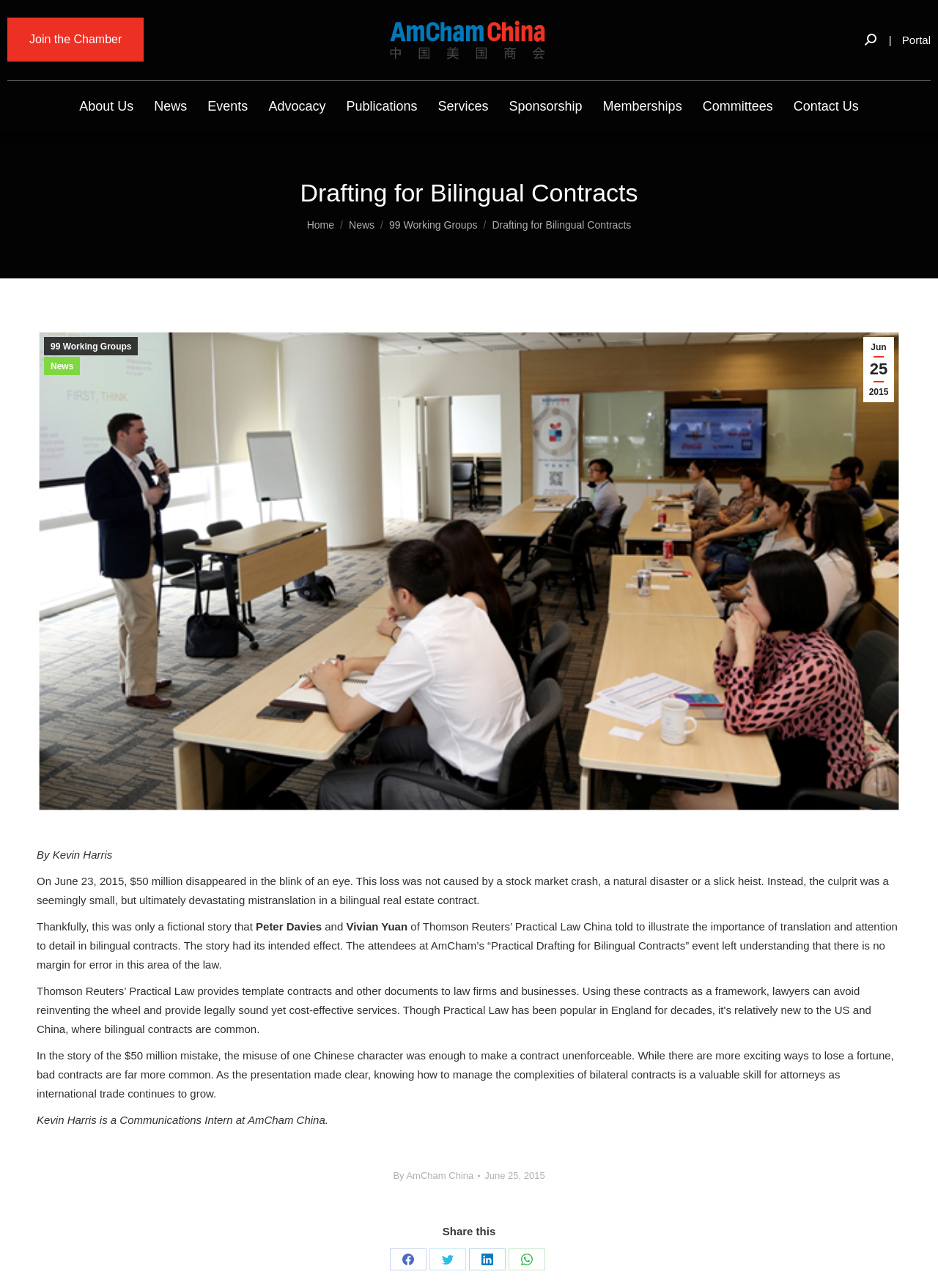What is the topic of the event mentioned in the article?
Make sure to answer the question with a detailed and comprehensive explanation.

The topic of the event can be inferred from the heading 'Drafting for Bilingual Contracts' and the content of the article, which discusses the importance of translation and attention to detail in bilingual contracts.